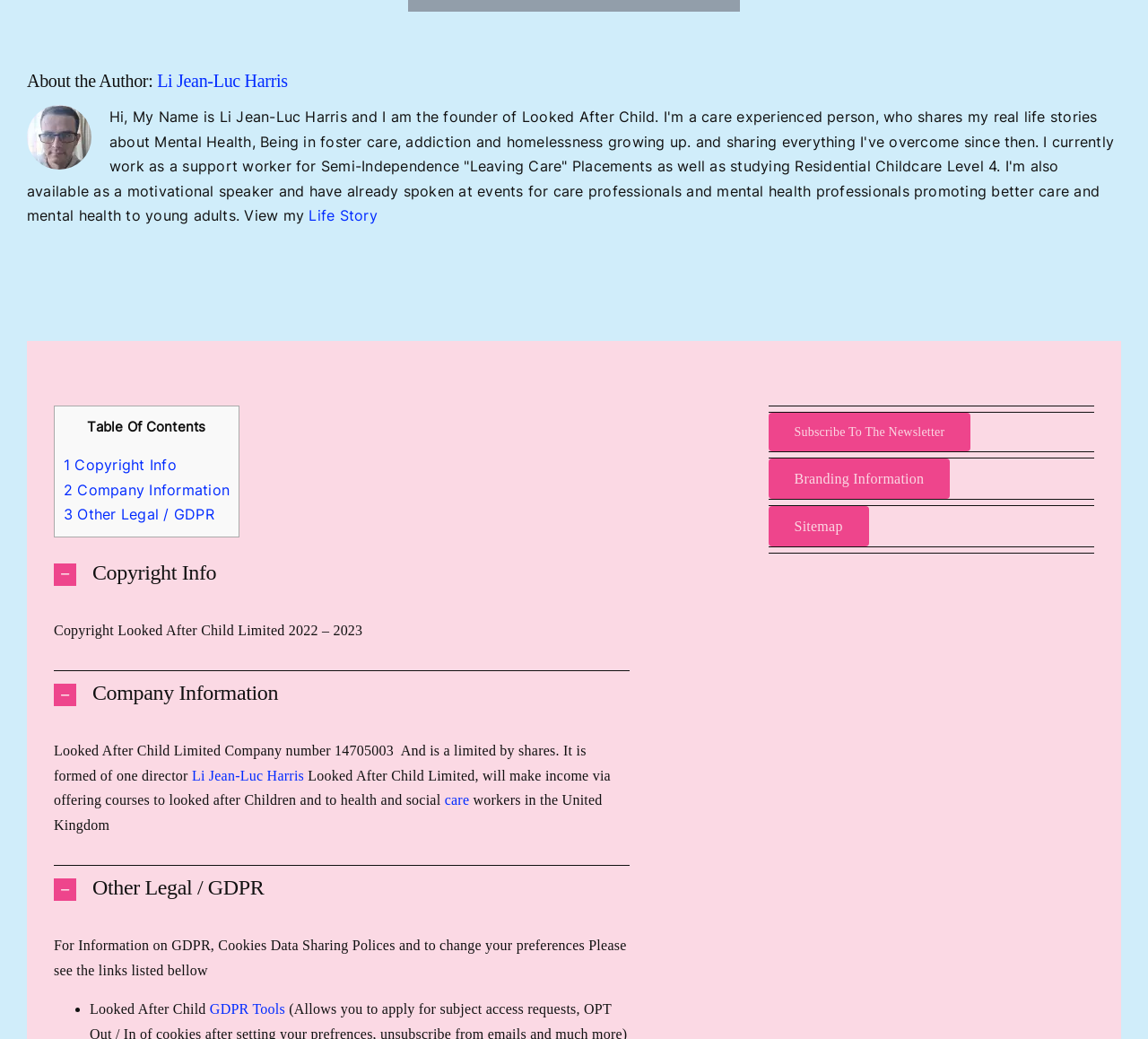Give a short answer using one word or phrase for the question:
How many links are there in the 'Table Of Contents' section?

3